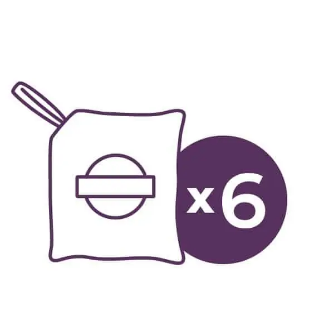What is the design style of this product?
Refer to the image and give a detailed answer to the question.

The design style can be inferred from the caption, which describes the design as 'clean' and 'modern', suggesting a focus on simplicity and freshness.